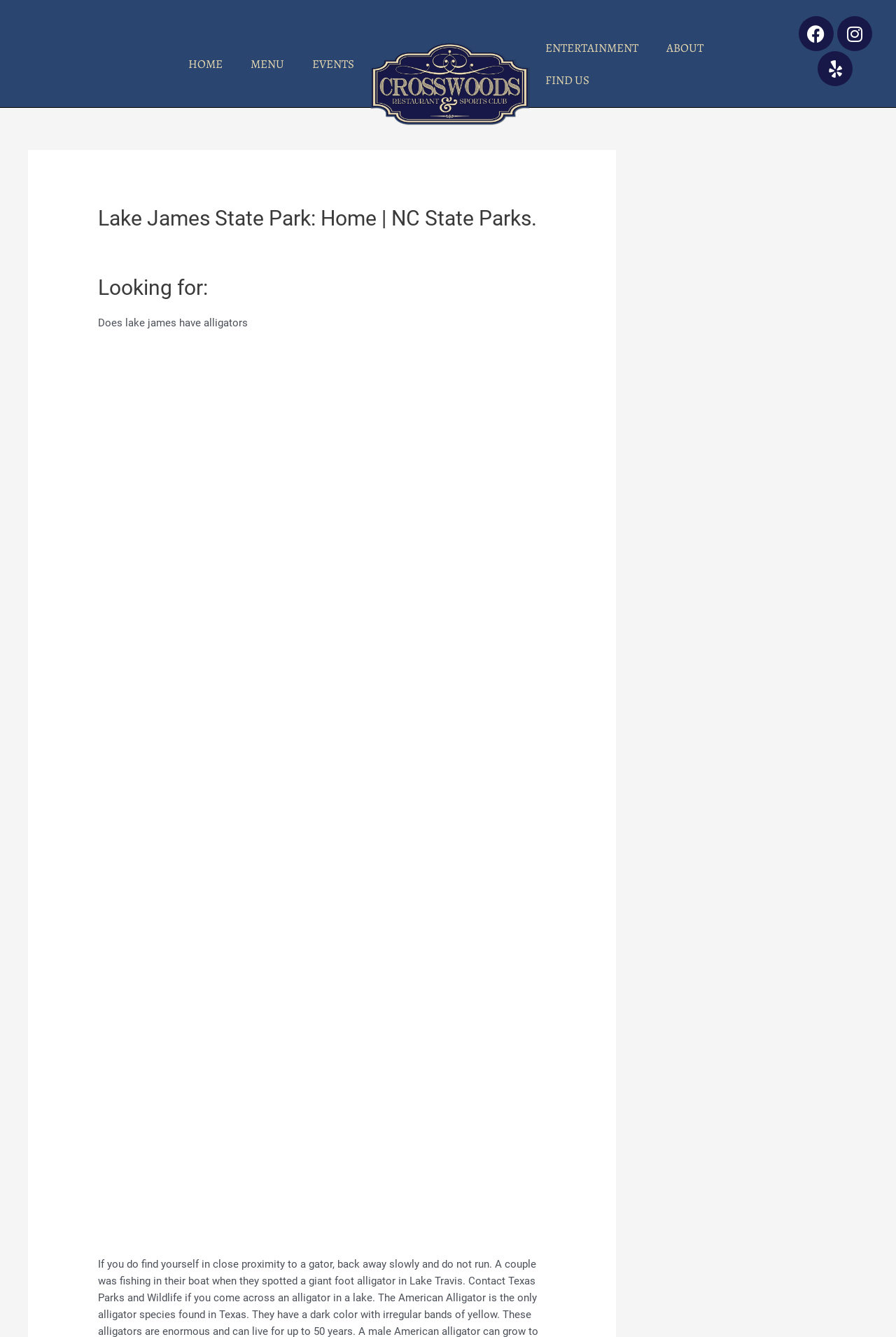Identify the main heading of the webpage and provide its text content.

Lake James State Park: Home | NC State Parks.